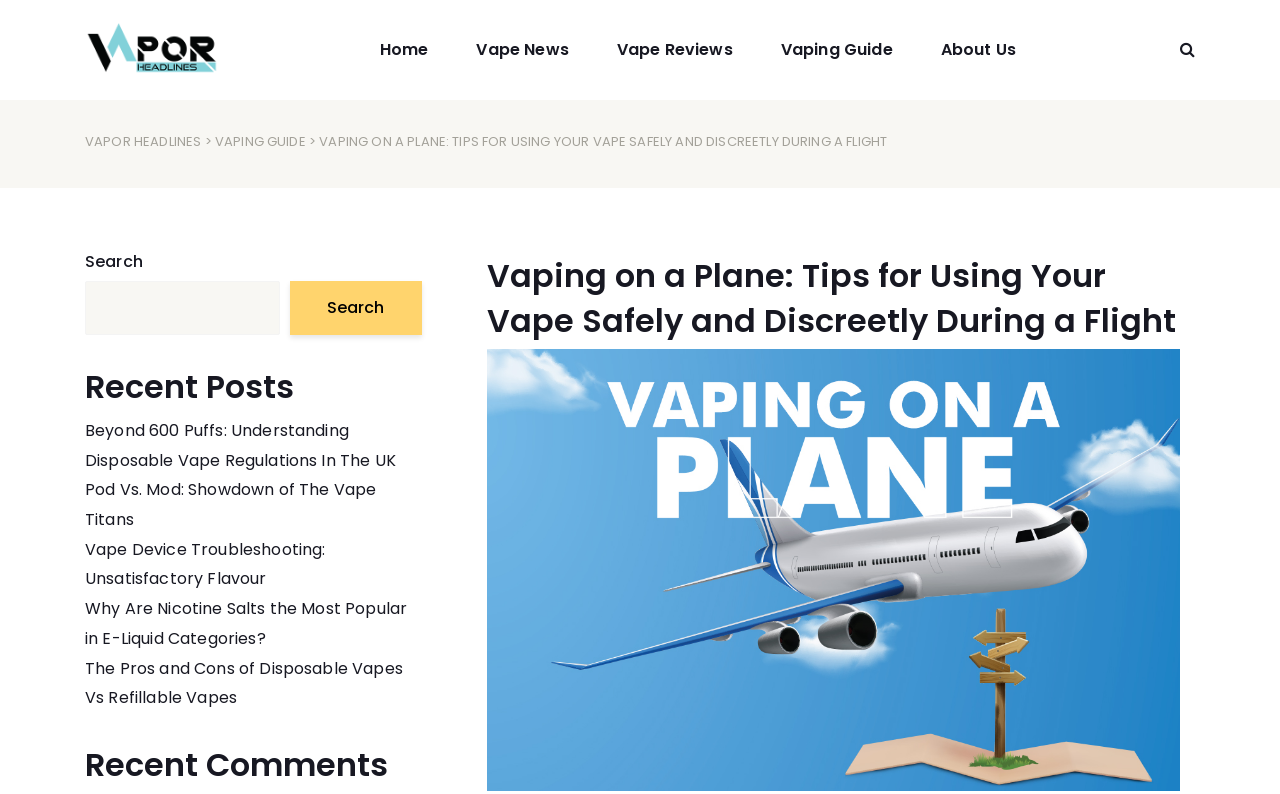Identify the bounding box coordinates for the region of the element that should be clicked to carry out the instruction: "read about pod vs mod". The bounding box coordinates should be four float numbers between 0 and 1, i.e., [left, top, right, bottom].

[0.066, 0.602, 0.294, 0.669]